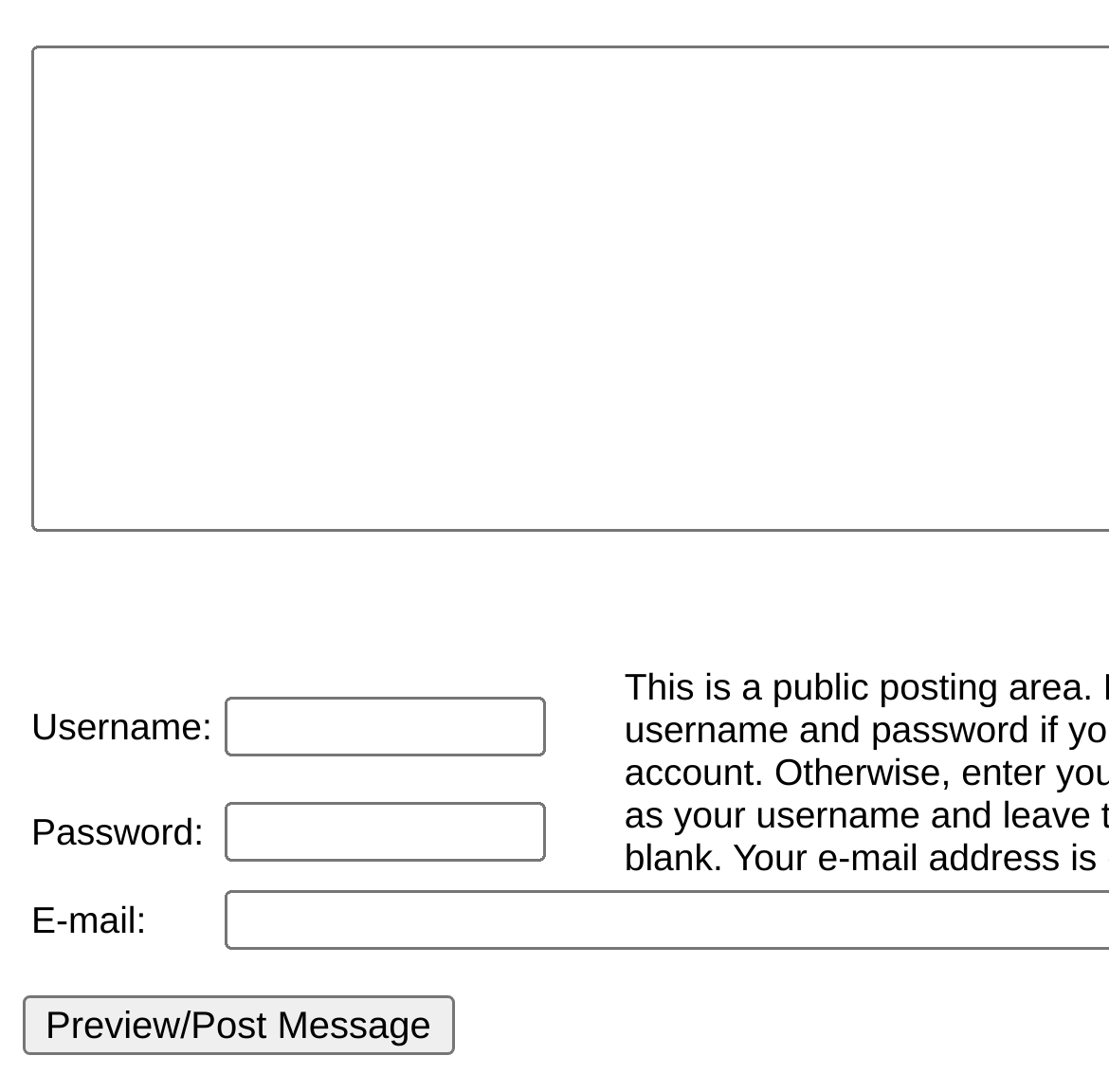Reply to the question with a single word or phrase:
What is the purpose of the button at the bottom of the page?

Preview/Post Message